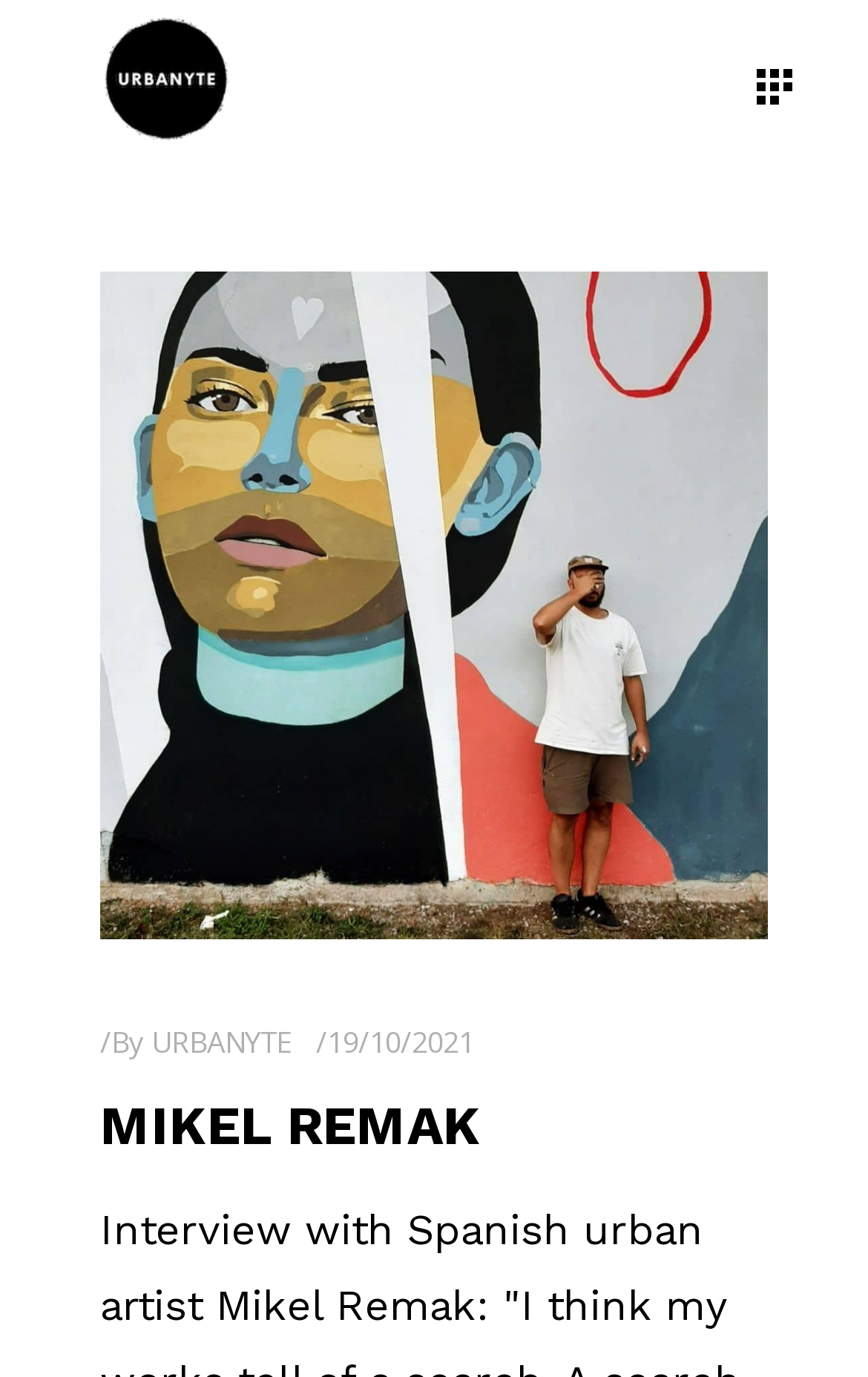Please give a concise answer to this question using a single word or phrase: 
What is the date of the article?

19/10/2021